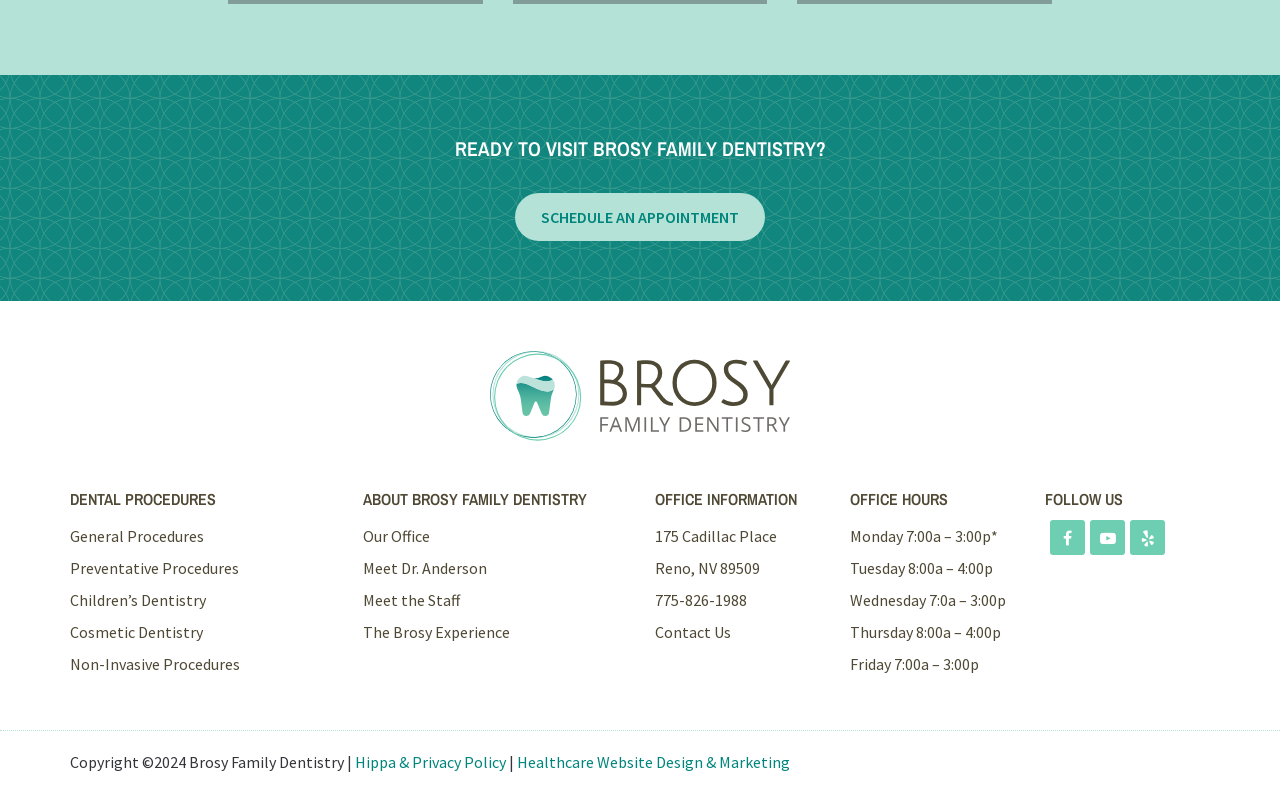Provide the bounding box coordinates of the UI element that matches the description: "Cosmetic Dentistry".

[0.055, 0.779, 0.159, 0.804]